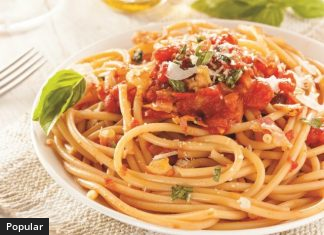Please provide a comprehensive response to the question based on the details in the image: What is the purpose of the fresh basil leaves in the dish?

According to the caption, the fresh basil leaves add a pop of green to the dish, enhancing its visual appeal. Additionally, they hint at the dish's aromatic qualities, suggesting that the basil leaves contribute to the overall flavor and aroma of the spaghetti.